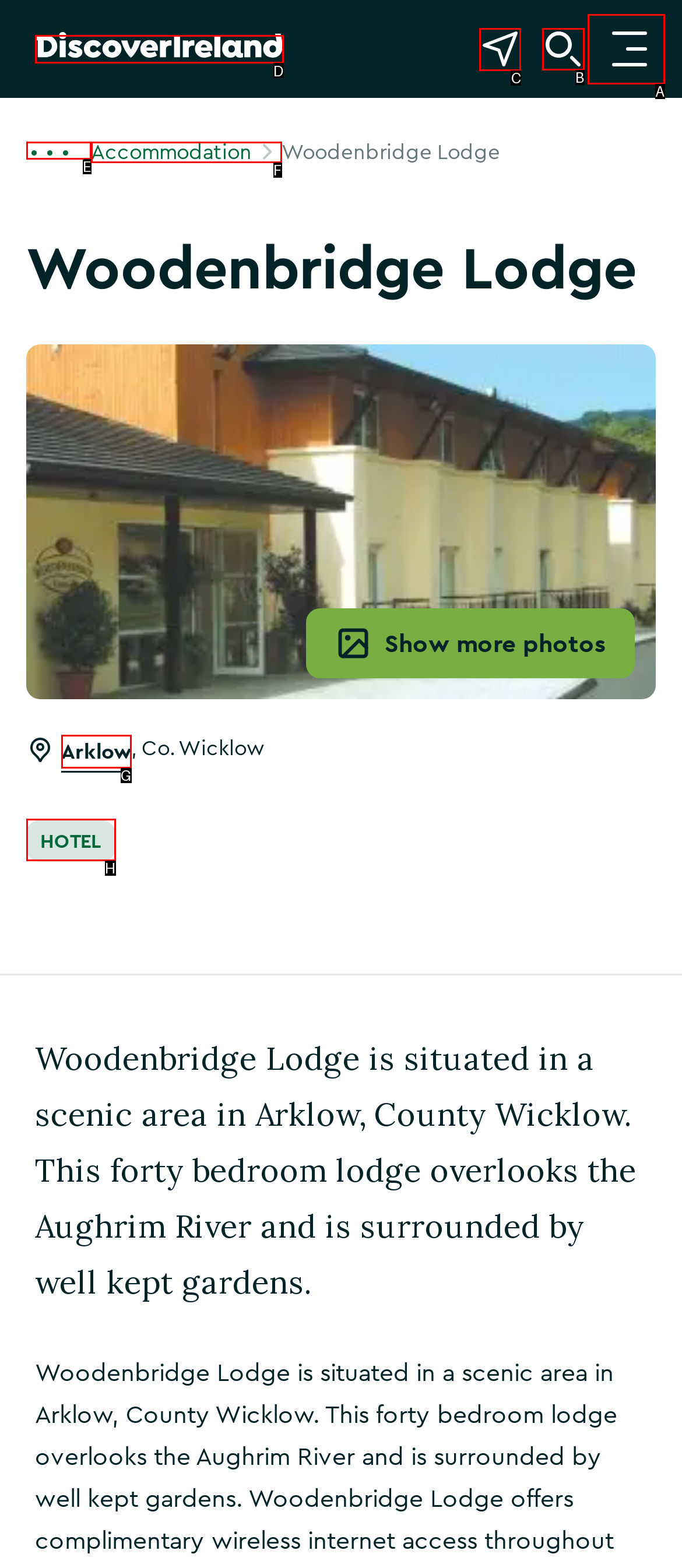Which UI element should be clicked to perform the following task: View the map? Answer with the corresponding letter from the choices.

C